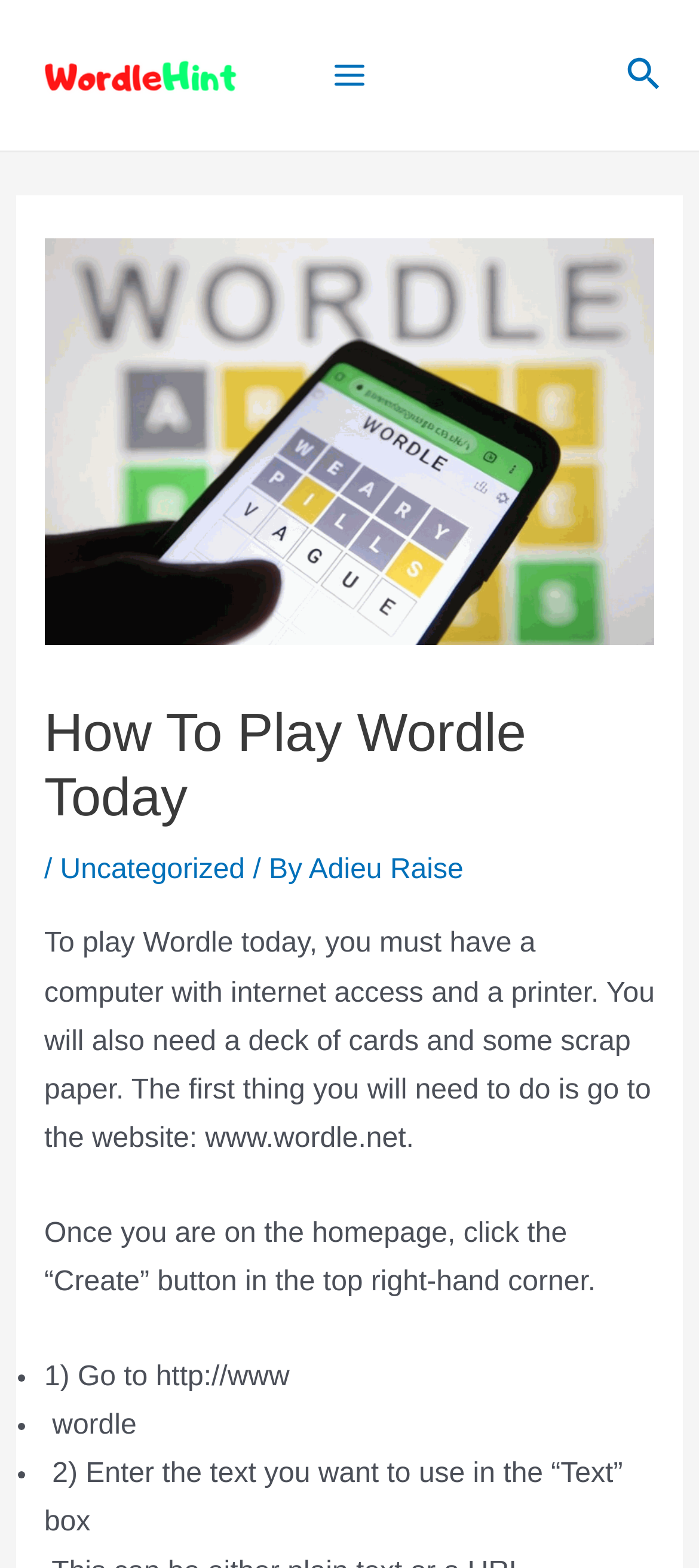Please find the top heading of the webpage and generate its text.

How To Play Wordle Today